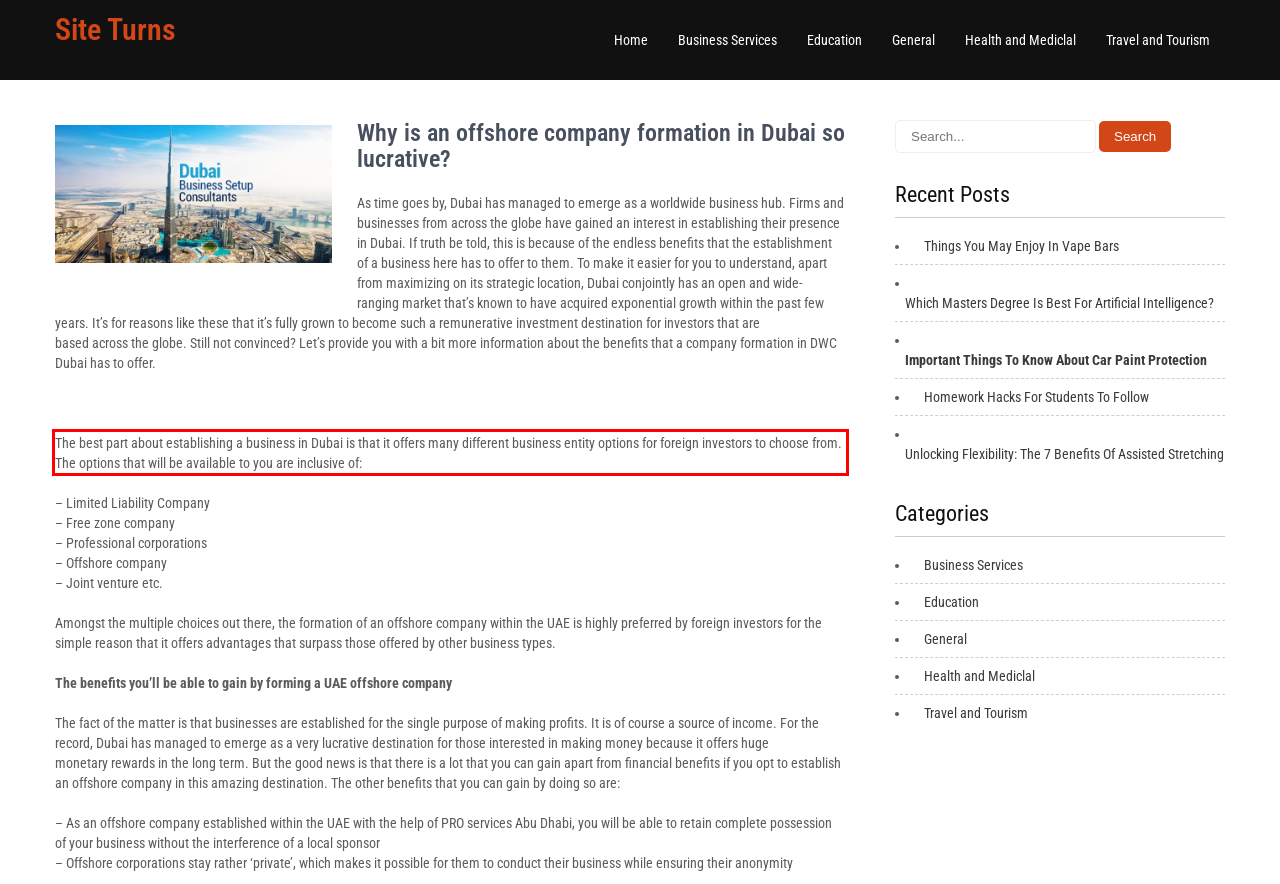Within the screenshot of the webpage, locate the red bounding box and use OCR to identify and provide the text content inside it.

The best part about establishing a business in Dubai is that it offers many different business entity options for foreign investors to choose from. The options that will be available to you are inclusive of: